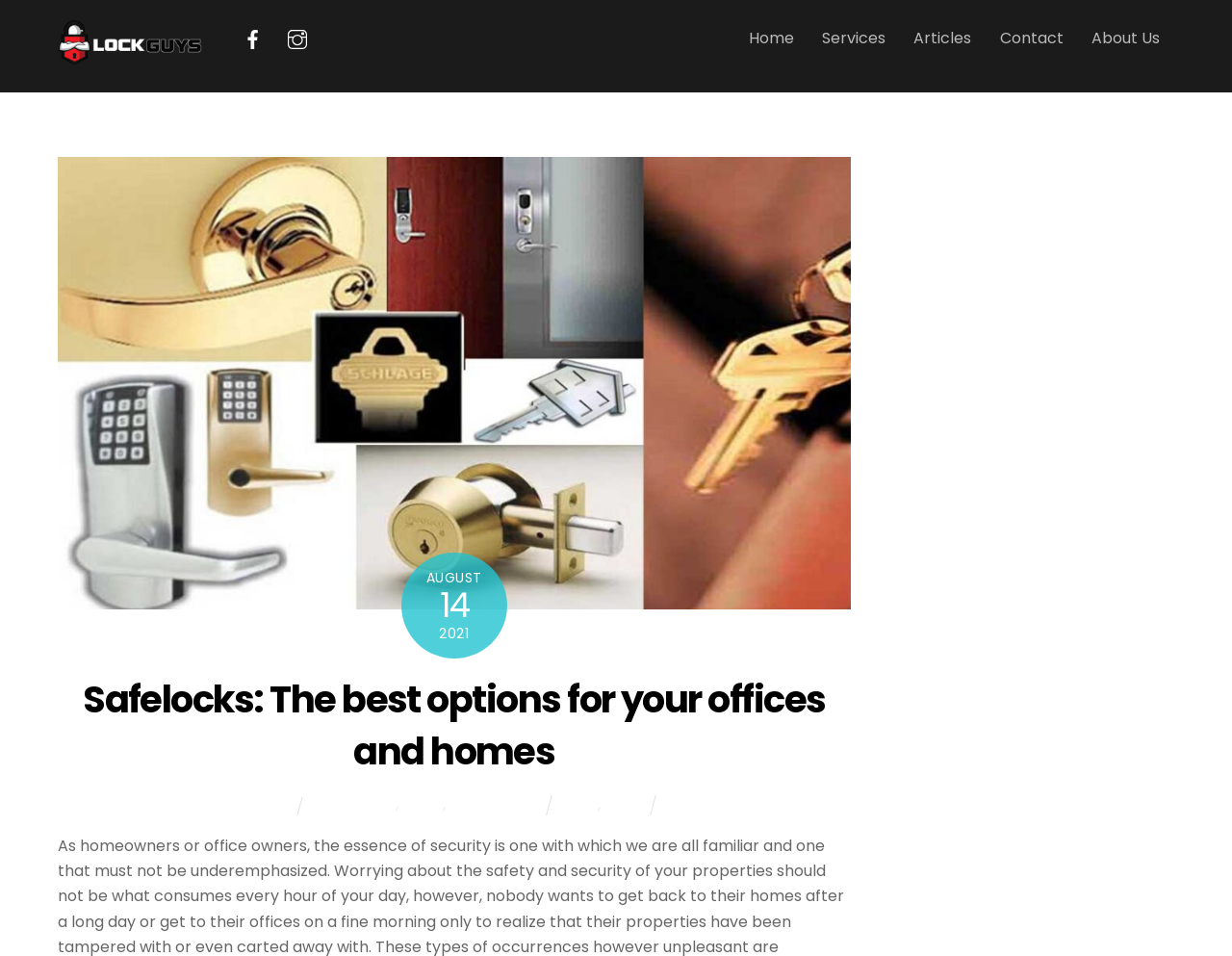Please determine the main heading text of this webpage.

Safelocks: The best options for your offices and homes